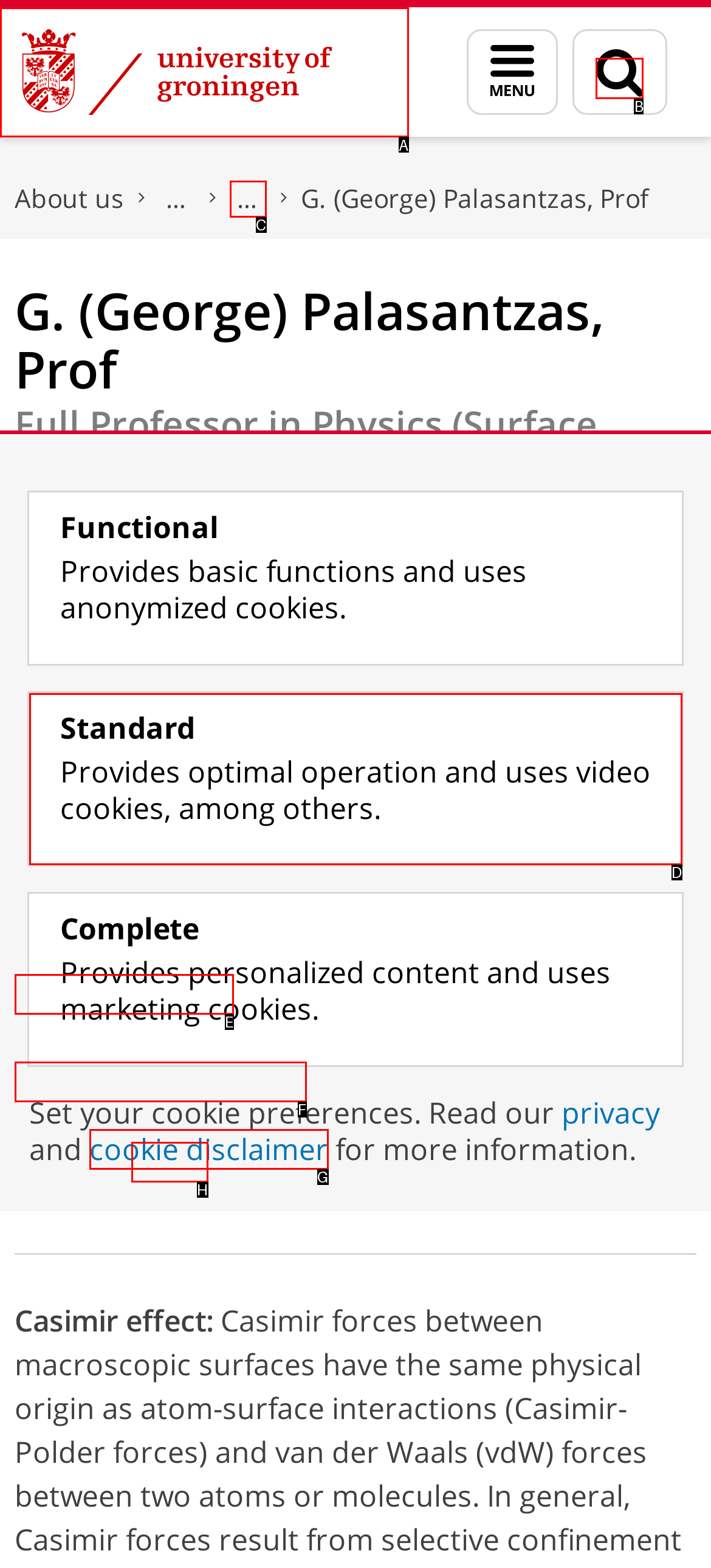Select the proper UI element to click in order to perform the following task: Search for something. Indicate your choice with the letter of the appropriate option.

B